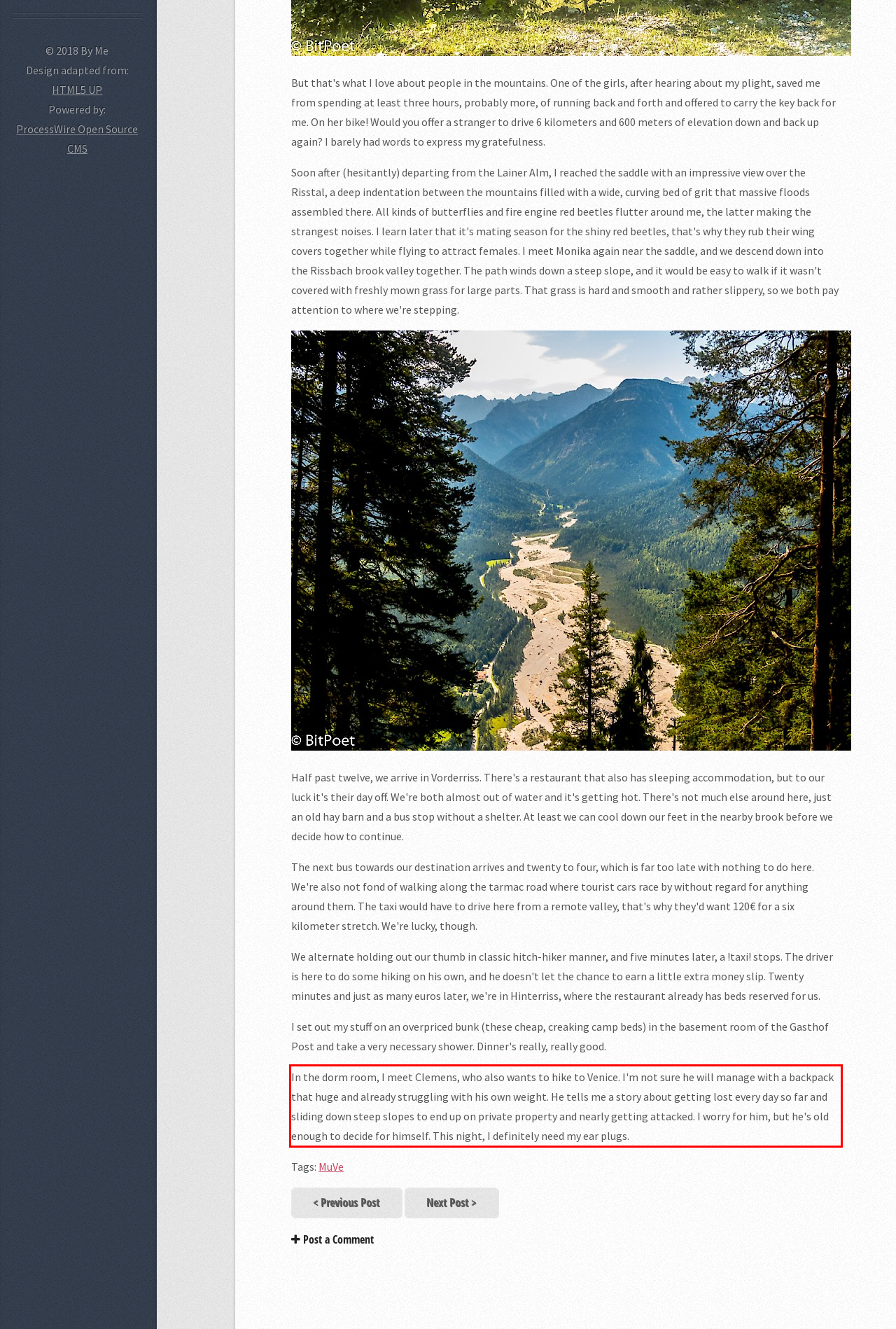Identify the red bounding box in the webpage screenshot and perform OCR to generate the text content enclosed.

In the dorm room, I meet Clemens, who also wants to hike to Venice. I'm not sure he will manage with a backpack that huge and already struggling with his own weight. He tells me a story about getting lost every day so far and sliding down steep slopes to end up on private property and nearly getting attacked. I worry for him, but he's old enough to decide for himself. This night, I definitely need my ear plugs.